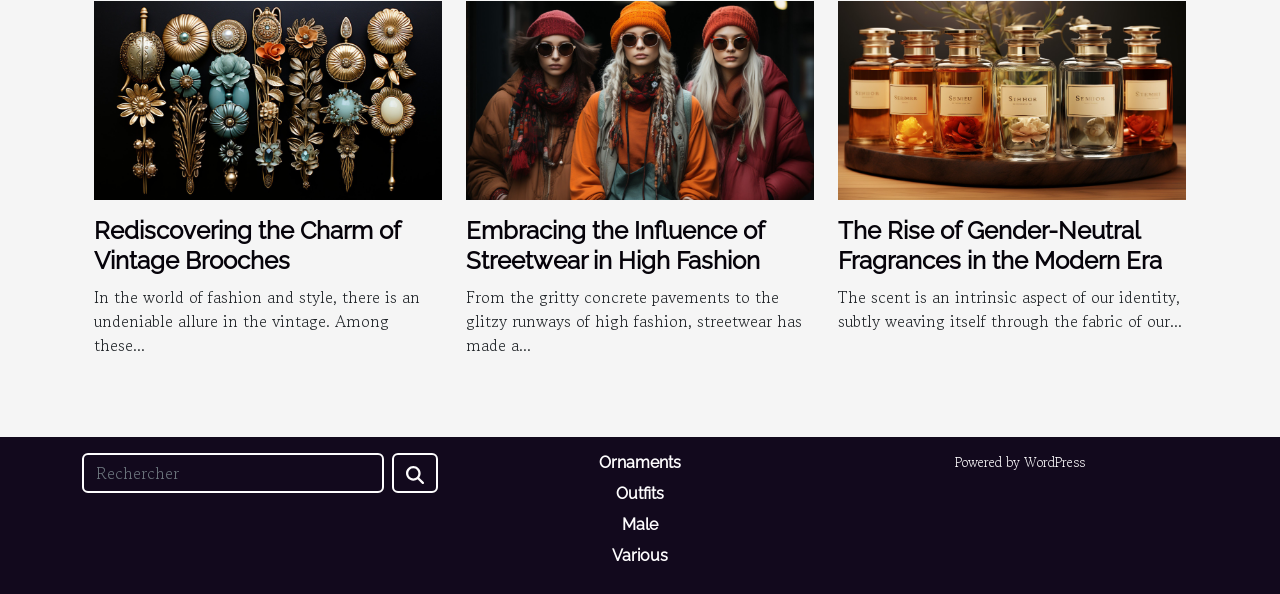What is the theme of the webpage?
Please use the image to deliver a detailed and complete answer.

The webpage appears to be focused on fashion and style, as evident from the article topics and categories listed. The articles discuss vintage brooches, streetwear, and gender-neutral fragrances, indicating a strong connection to the fashion industry.